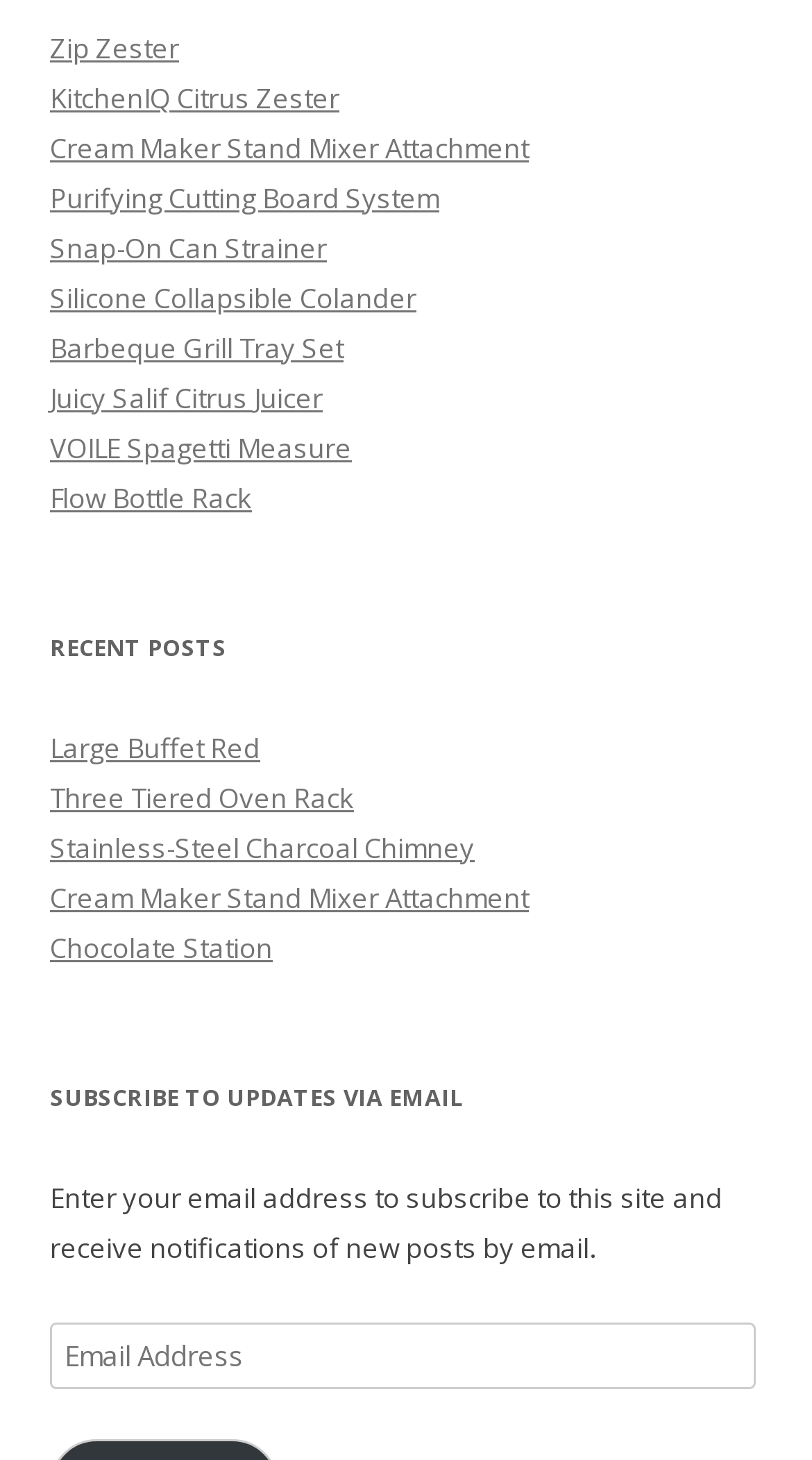Answer the question with a single word or phrase: 
How many products are listed under 'RECENT POSTS'?

9